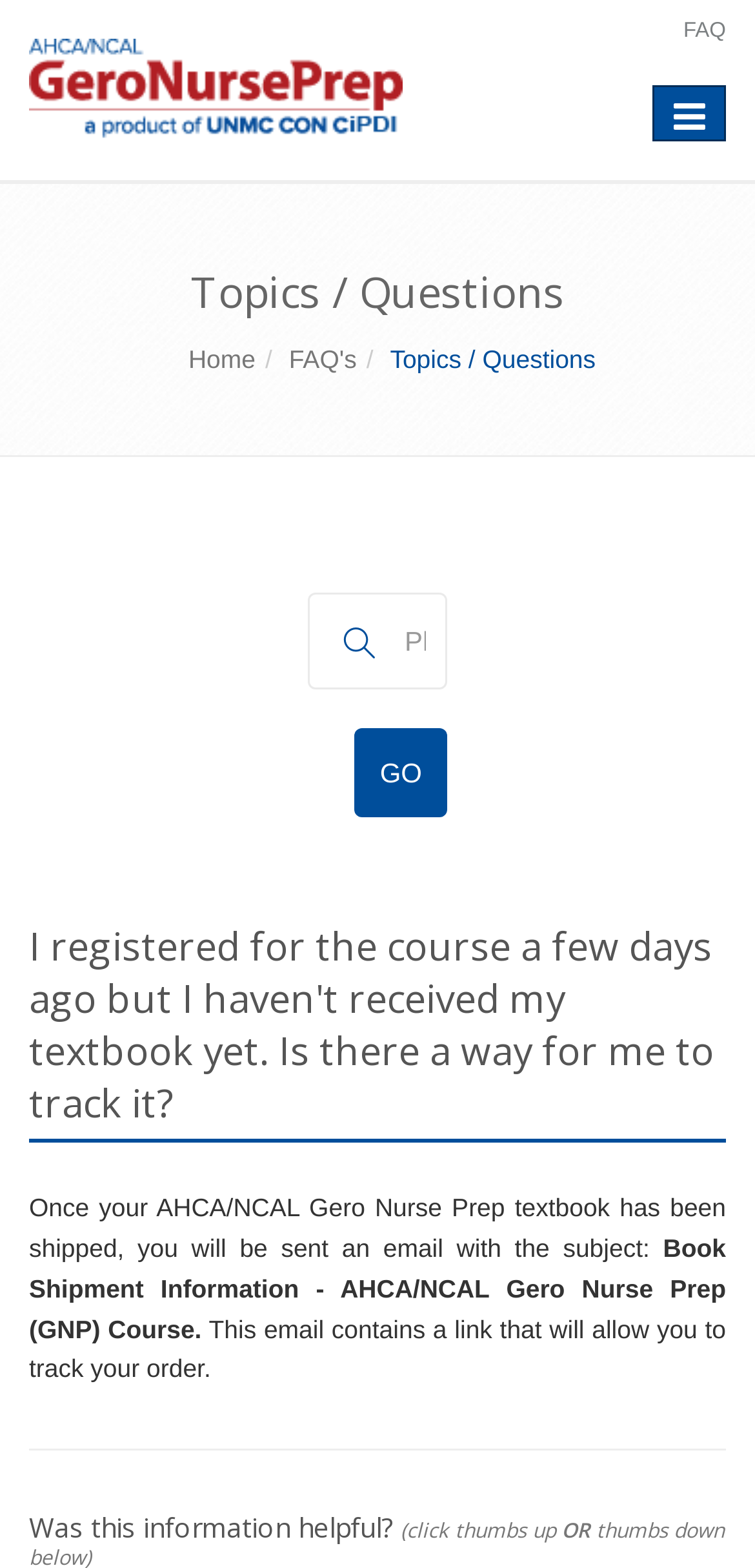Identify the bounding box for the given UI element using the description provided. Coordinates should be in the format (top-left x, top-left y, bottom-right x, bottom-right y) and must be between 0 and 1. Here is the description: name="next" value="Go"

[0.47, 0.464, 0.592, 0.521]